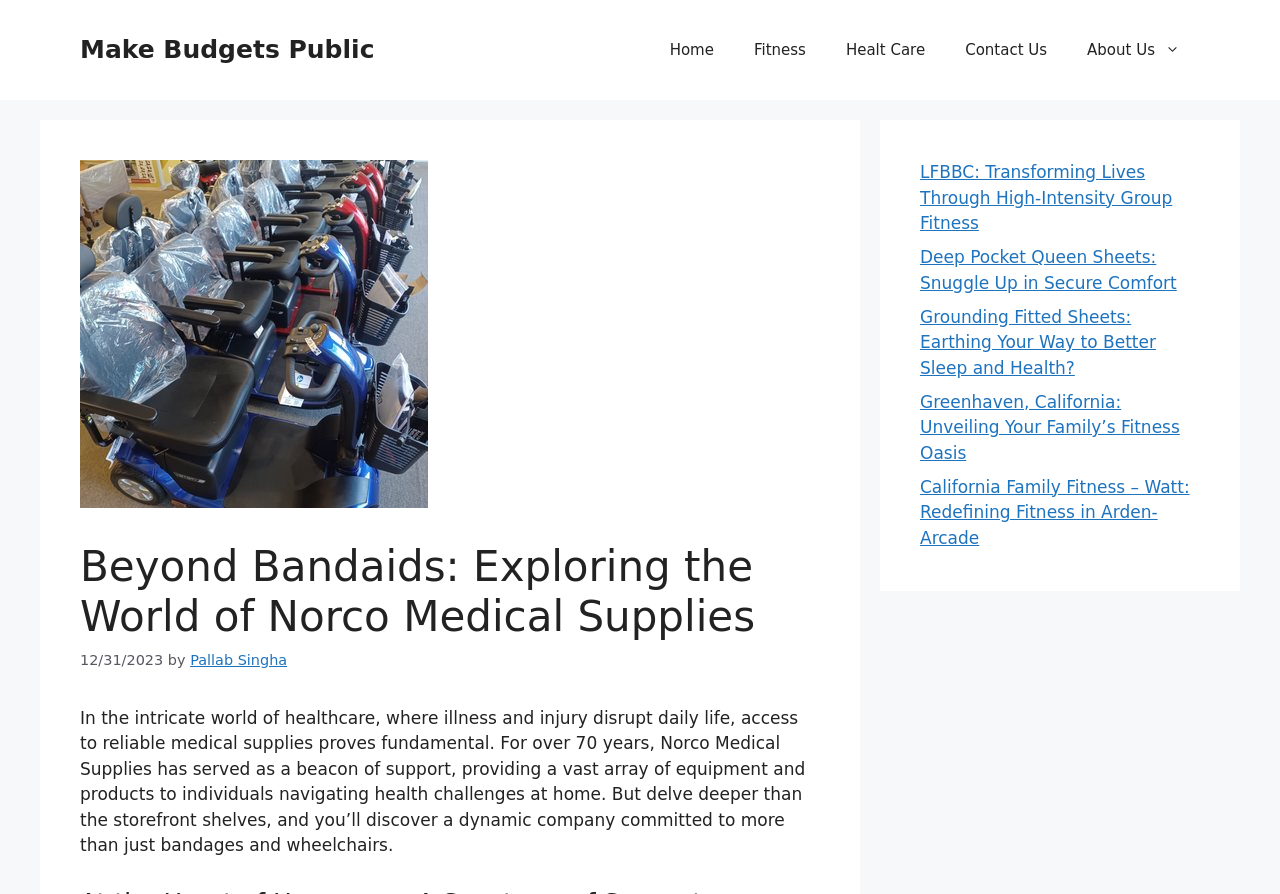Respond to the following question with a brief word or phrase:
What is the date of the article 'Beyond Bandaids: Exploring the World of Norco Medical Supplies'?

12/31/2023